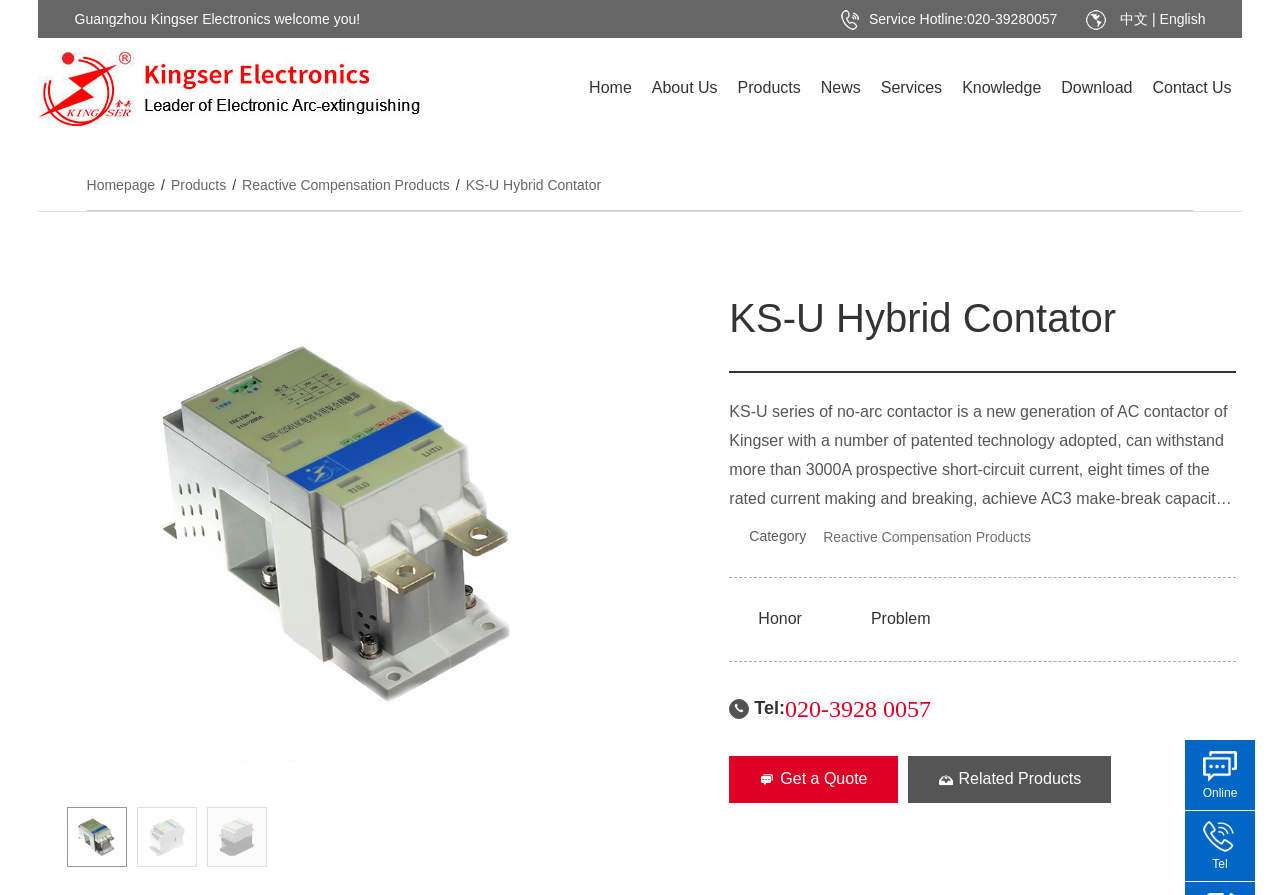Please indicate the bounding box coordinates of the element's region to be clicked to achieve the instruction: "Click the 'Reactive Compensation Products' link". Provide the coordinates as four float numbers between 0 and 1, i.e., [left, top, right, bottom].

[0.643, 0.59, 0.805, 0.608]